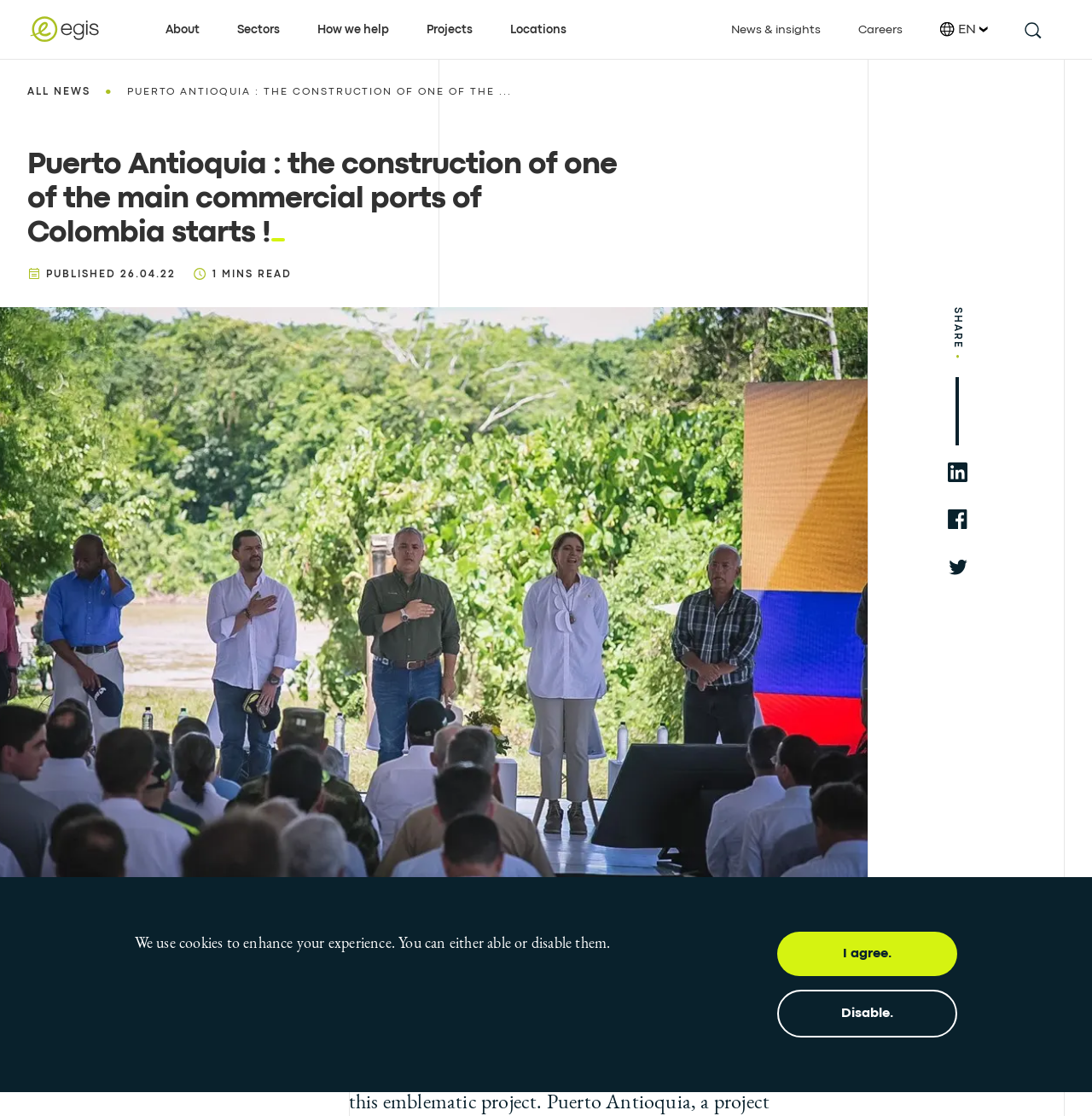Elaborate on the webpage's design and content in a detailed caption.

The webpage appears to be a news article or press release about the construction of Puerto Antioquia, one of the main commercial ports of Colombia. At the top of the page, there is a navigation menu with links to various sections of the website, including "About", "Sectors", "How we help", "Projects", "Locations", "News & insights", and "Careers". 

Below the navigation menu, there is a prominent heading that reads "Puerto Antioquia : the construction of one of the main commercial ports of Colombia starts!" accompanied by a small image. 

To the right of the heading, there is a section with the publication date "26.04.22" and a "MINS READ" label, indicating the estimated time required to read the article. 

The main content of the article is not explicitly described in the accessibility tree, but it is likely to be a detailed report on the construction project, given the context of the heading and the meta description.

At the bottom of the page, there are social media sharing links to LinkedIn, Facebook, and Twitter, accompanied by their respective icons. 

Finally, there is a cookie policy notification at the bottom of the page, with options to either agree to the use of cookies or disable them.